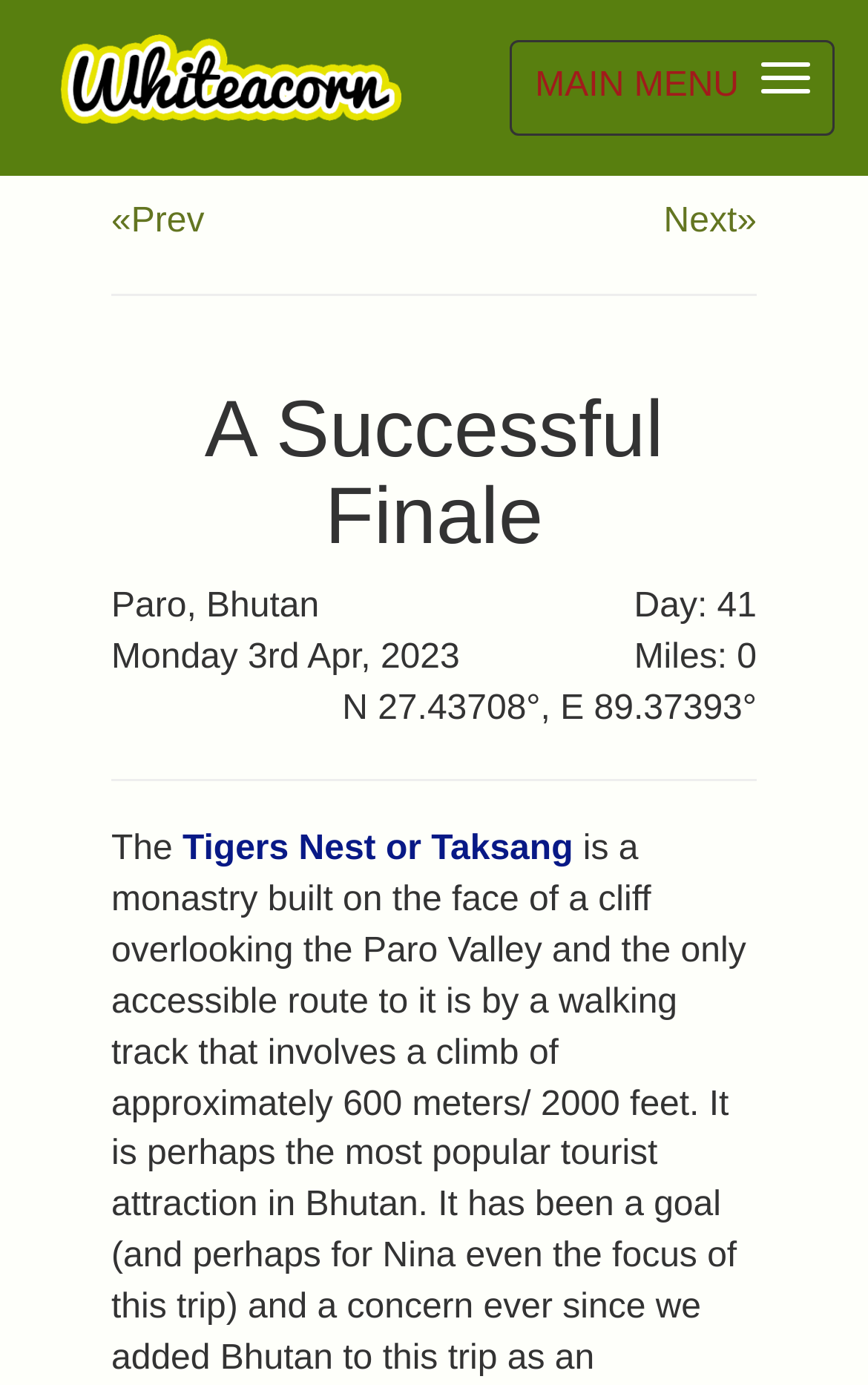What is the title of the current blog post?
Based on the image, give a concise answer in the form of a single word or short phrase.

A Successful Finale